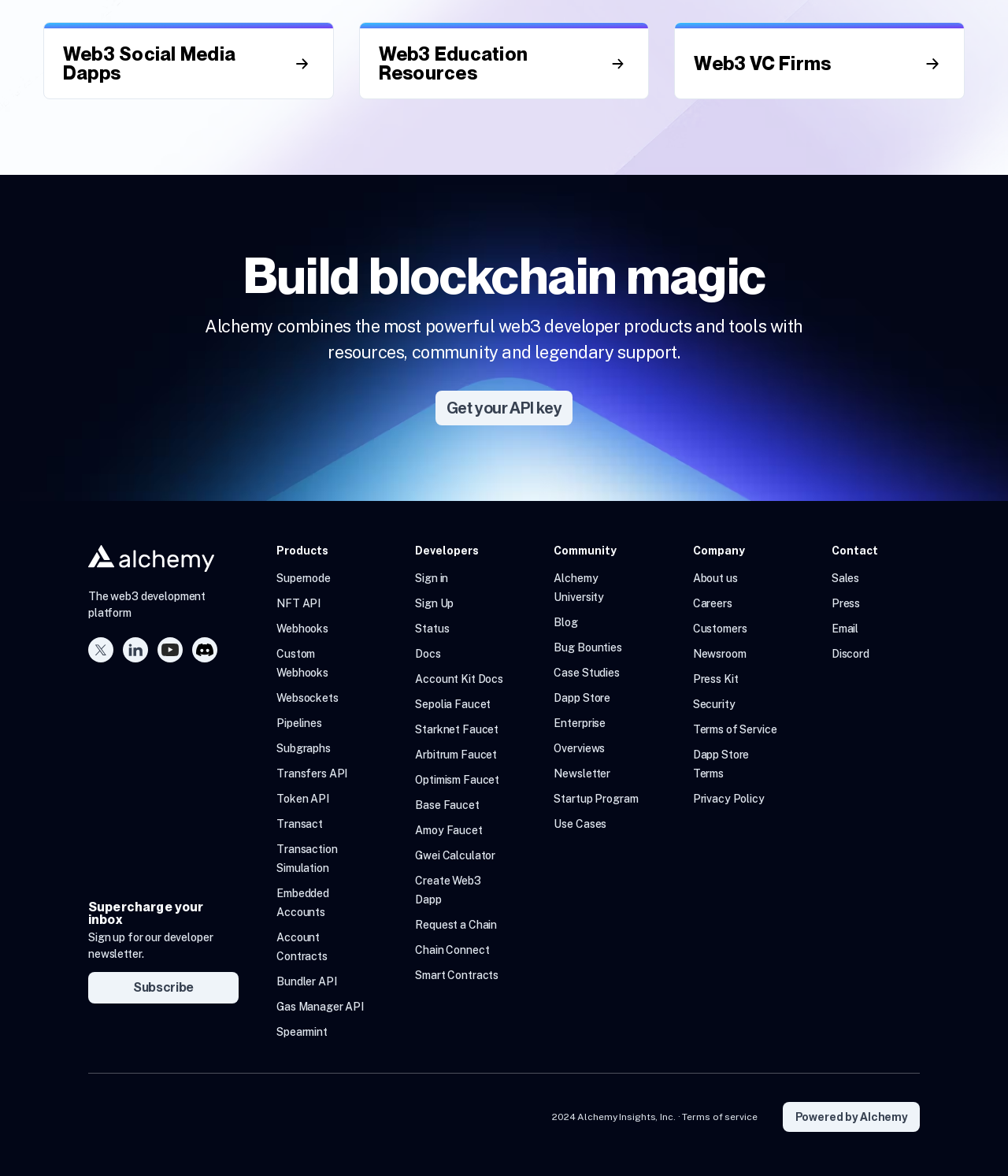Please provide the bounding box coordinates for the element that needs to be clicked to perform the instruction: "Explore Alchemy University". The coordinates must consist of four float numbers between 0 and 1, formatted as [left, top, right, bottom].

[0.55, 0.486, 0.599, 0.513]